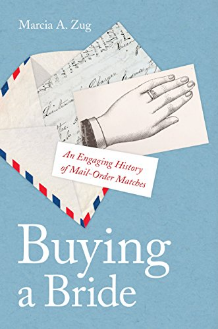Answer in one word or a short phrase: 
What is the subject of the book?

Mail-order marriages